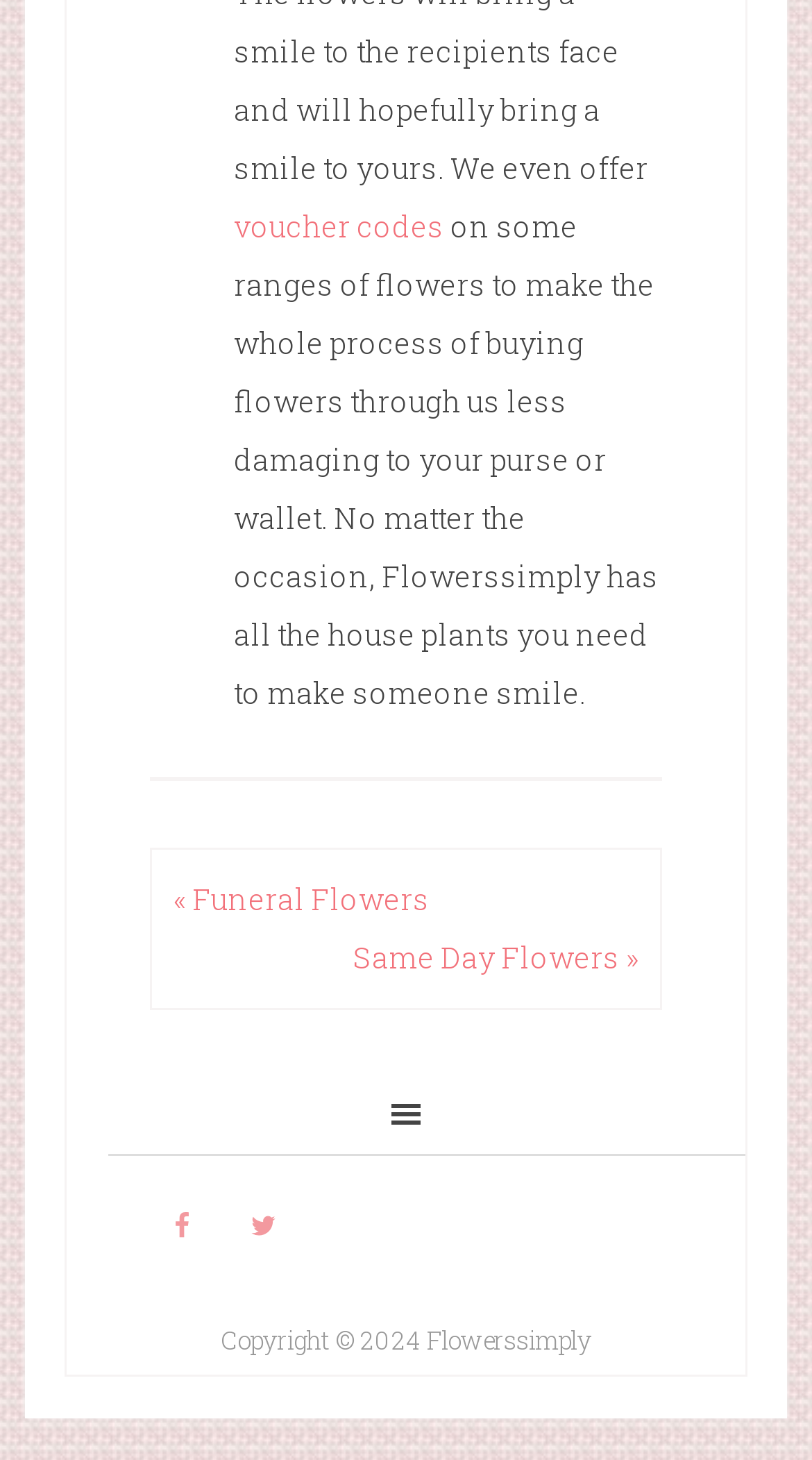Where can I find house plants?
Please provide a detailed answer to the question.

According to the StaticText element, Flowerssimply has all the house plants you need to make someone smile, implying that users can find house plants on this website.